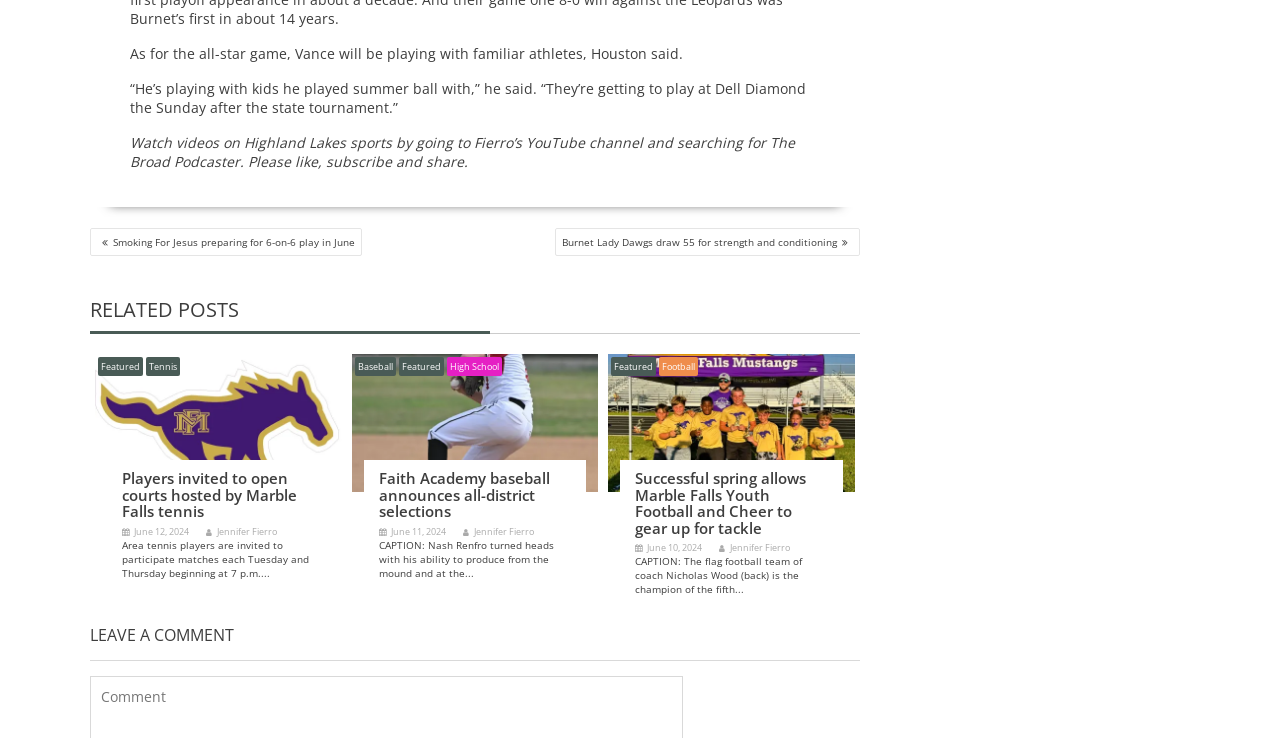Pinpoint the bounding box coordinates of the area that must be clicked to complete this instruction: "Click on 'Posts' navigation".

[0.07, 0.309, 0.672, 0.36]